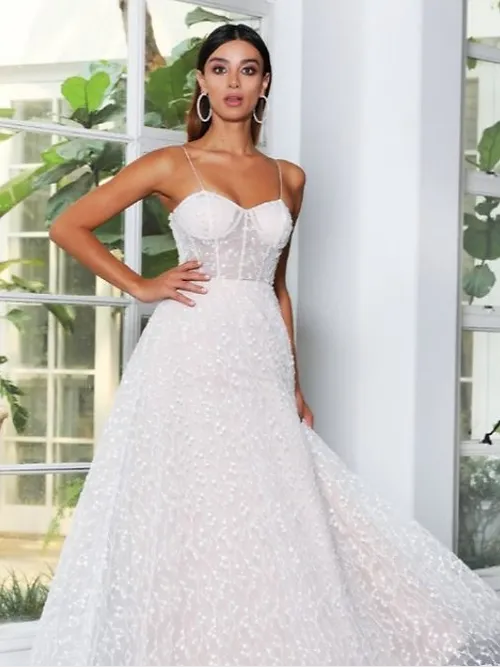Please respond in a single word or phrase: 
What is the purpose of the exposed corset bodice?

Adds sophistication